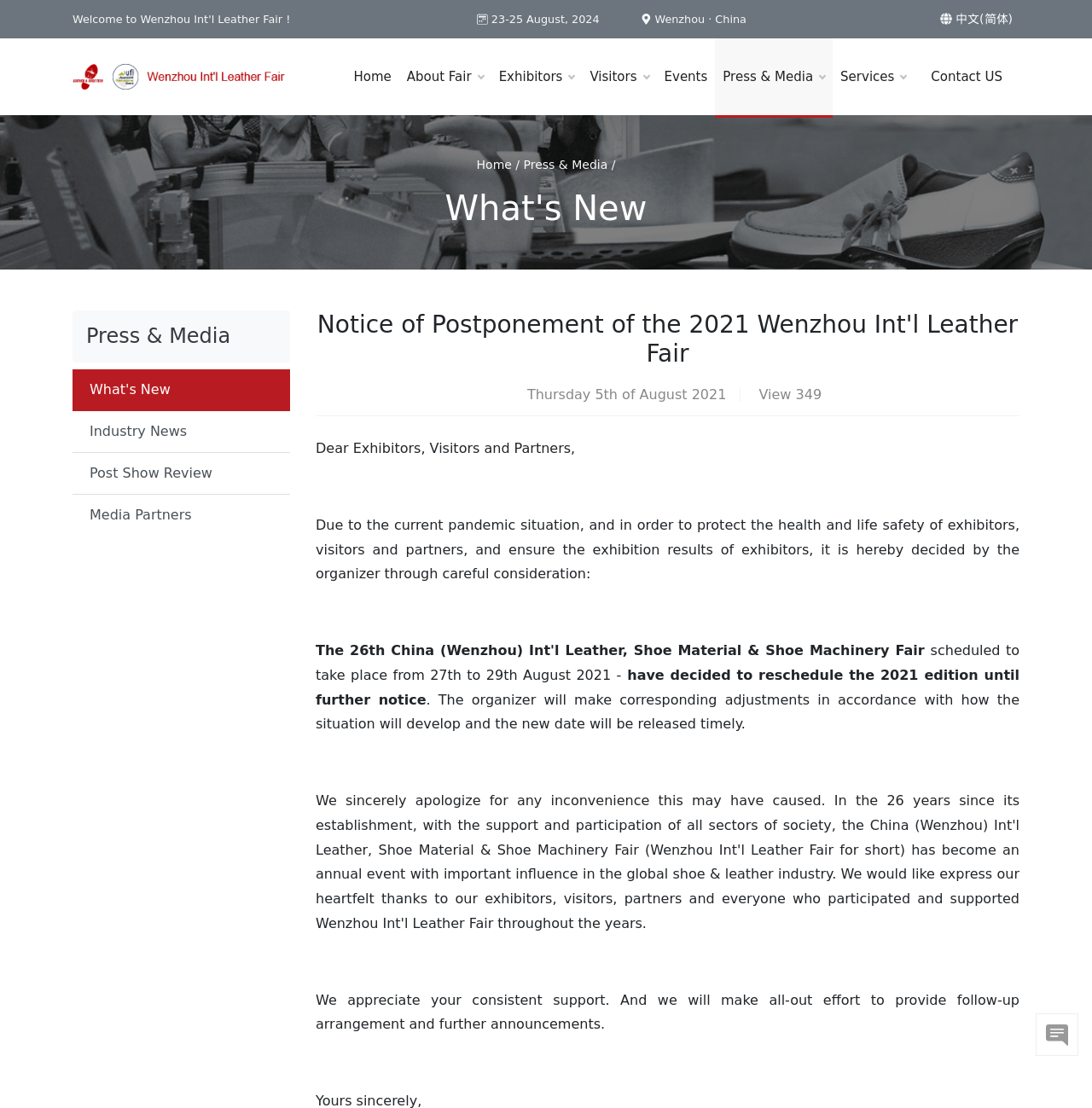Provide the bounding box coordinates of the HTML element described as: "Press & Media". The bounding box coordinates should be four float numbers between 0 and 1, i.e., [left, top, right, bottom].

[0.655, 0.035, 0.763, 0.104]